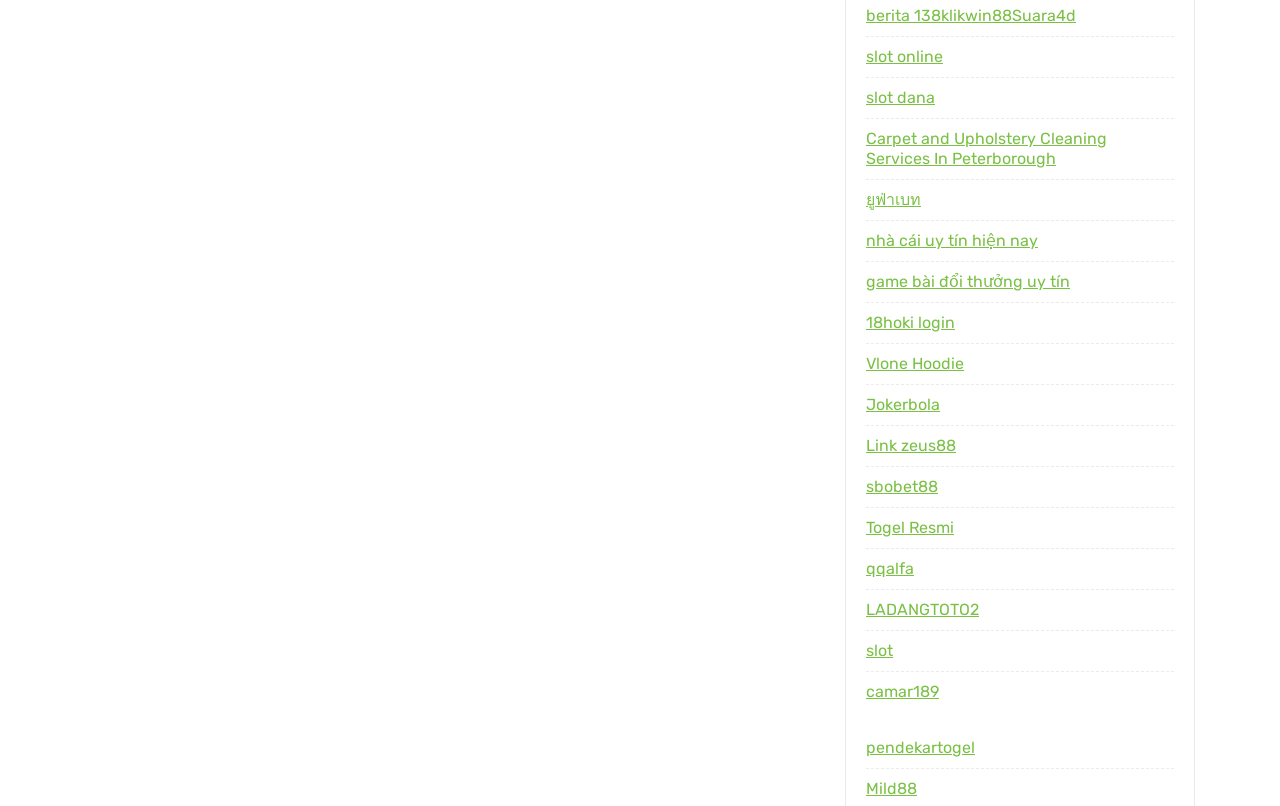Please identify the bounding box coordinates of the element that needs to be clicked to execute the following command: "click on berita 138 link". Provide the bounding box using four float numbers between 0 and 1, formatted as [left, top, right, bottom].

[0.677, 0.008, 0.735, 0.031]